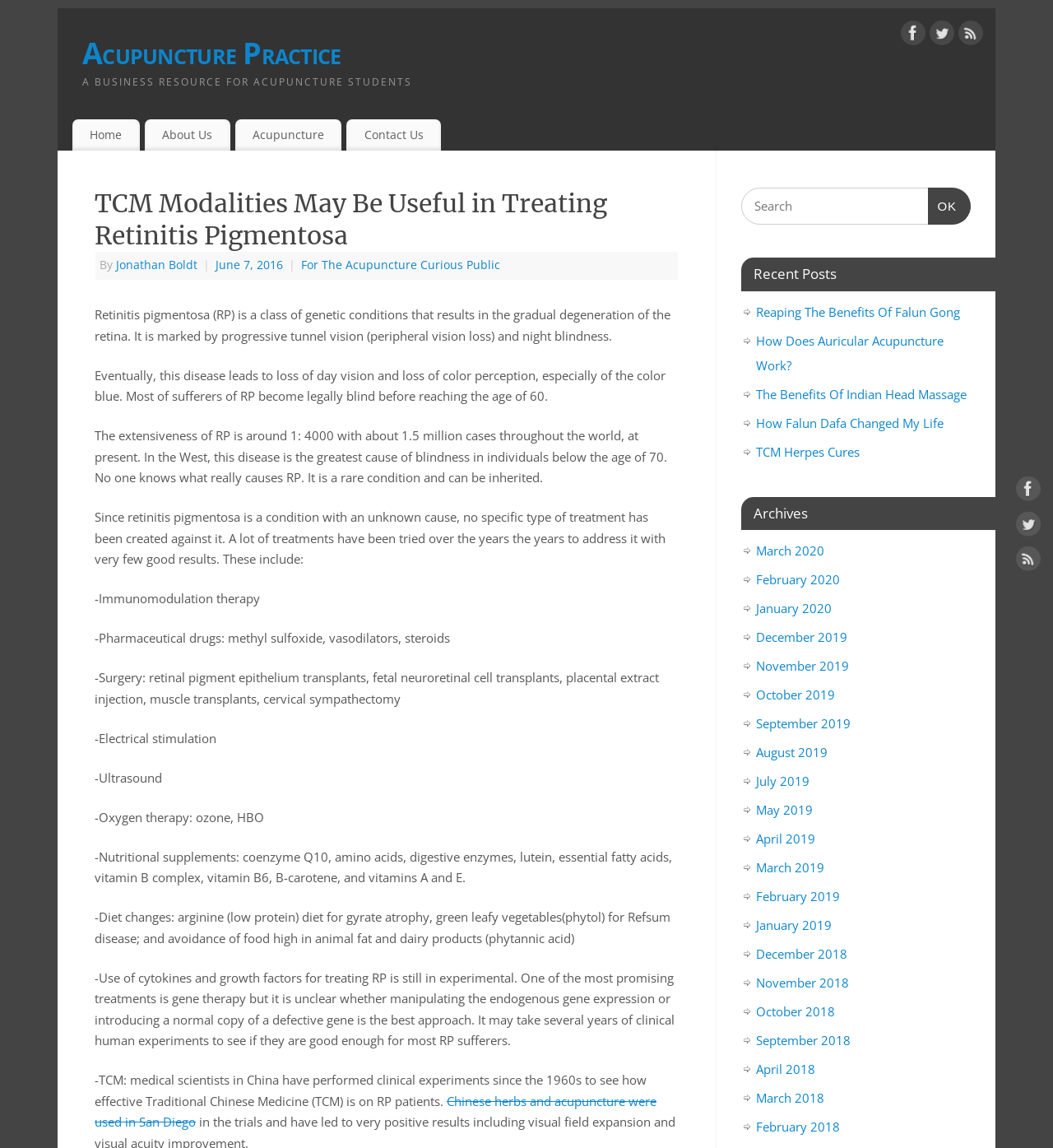Extract the bounding box coordinates for the UI element described by the text: "SearchOK". The coordinates should be in the form of [left, top, right, bottom] with values between 0 and 1.

[0.881, 0.164, 0.922, 0.196]